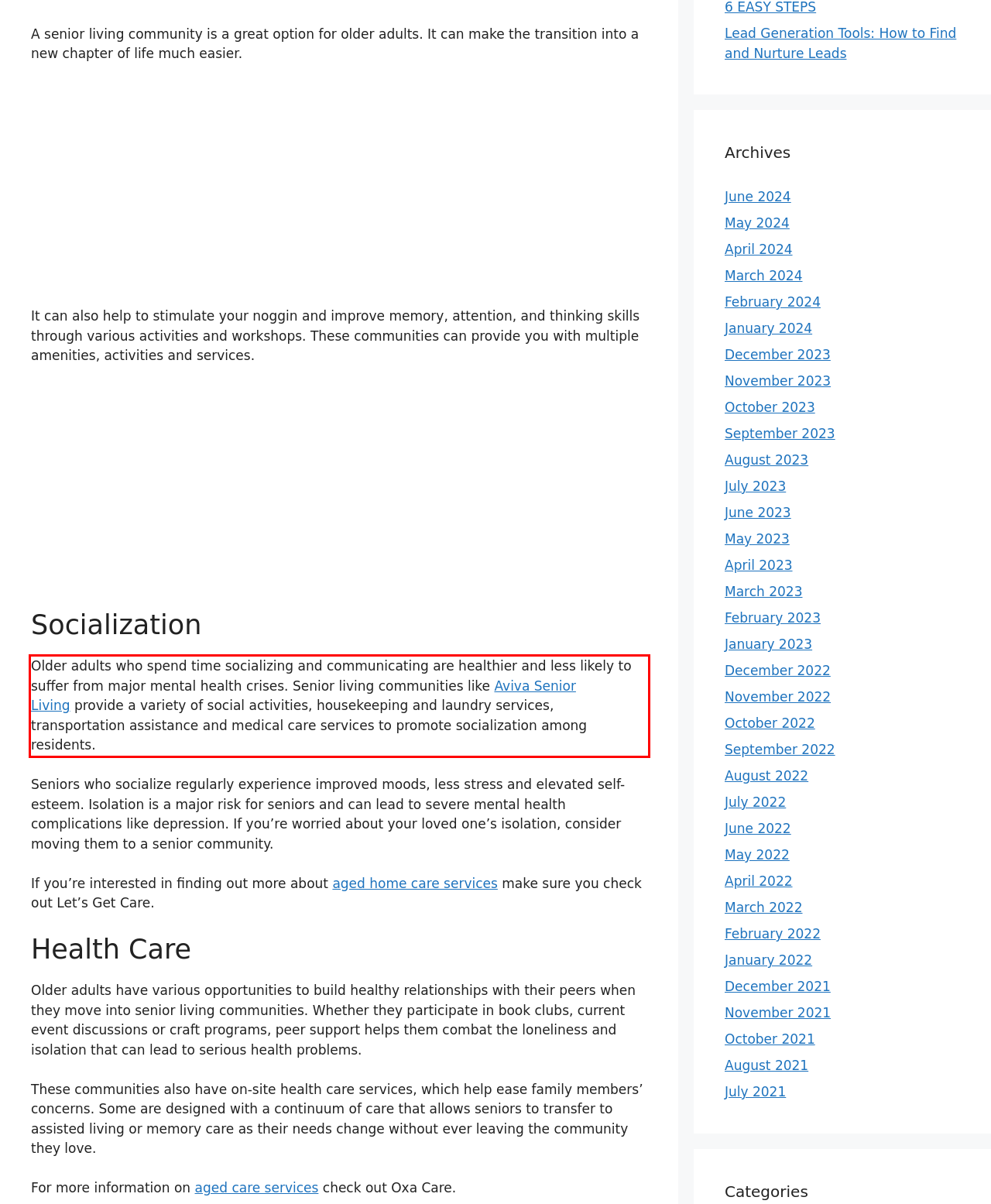You have a screenshot of a webpage with a red bounding box. Use OCR to generate the text contained within this red rectangle.

Older adults who spend time socializing and communicating are healthier and less likely to suffer from major mental health crises. Senior living communities like Aviva Senior Living provide a variety of social activities, housekeeping and laundry services, transportation assistance and medical care services to promote socialization among residents.